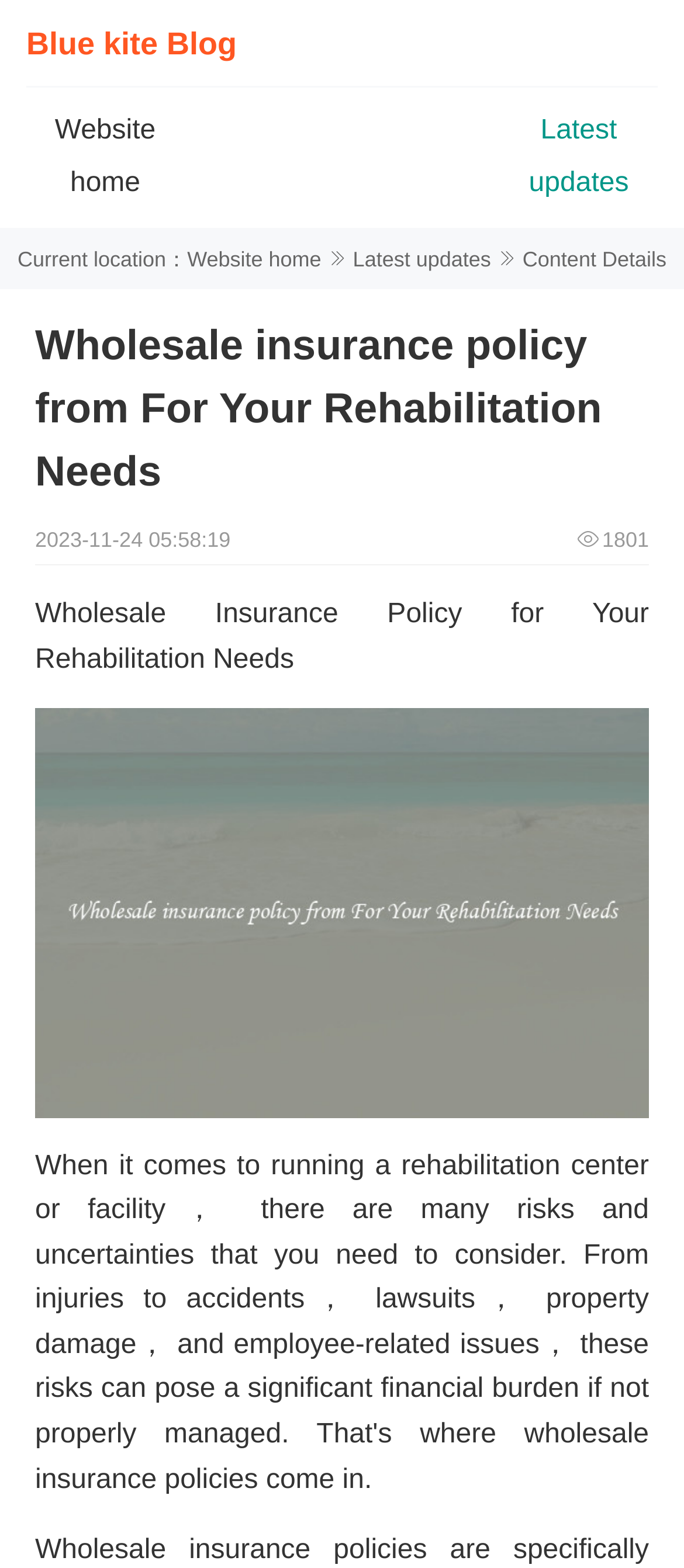Detail the webpage's structure and highlights in your description.

The webpage appears to be a blog post about wholesale insurance policies for rehabilitation centers. At the top left, there is a link to the "Blue kite Blog" and a link to the "Website home" page. On the top right, there is a link to "Latest updates". 

Below these links, there is a section indicating the current location, with links to "Website home" and "Latest updates" again. To the right of this section, there is a label "Content Details". 

The main content of the webpage is a heading that reads "Wholesale insurance policy from For Your Rehabilitation Needs". Below this heading, there is a timestamp "2023-11-24 05:58:19" and a number "1801". 

The main article title "Wholesale Insurance Policy for Your Rehabilitation Needs" is displayed prominently, and below it, there is a large image related to the topic. The image takes up most of the page's width and is positioned in the middle of the page.